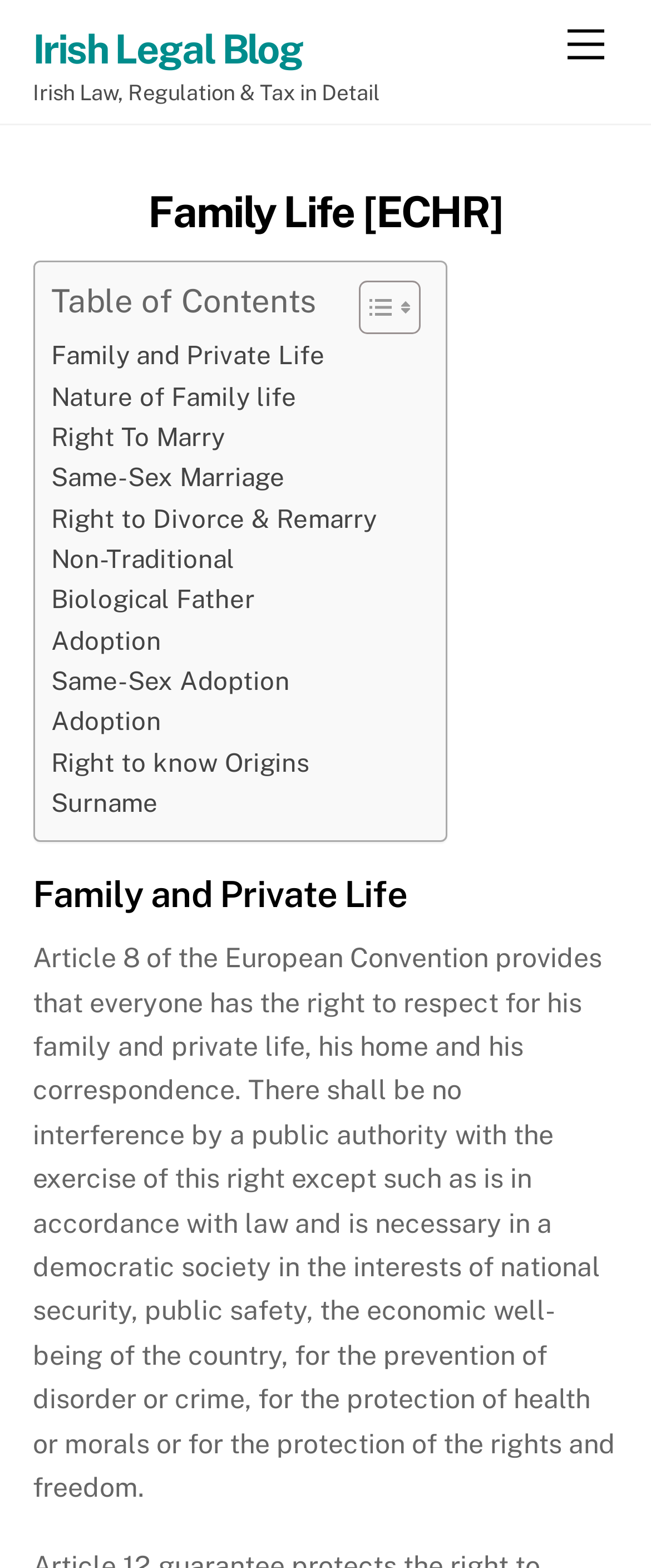Create a detailed description of the webpage's content and layout.

The webpage is about Family Life in the context of the European Convention on Human Rights (ECHR) and is part of an Irish Legal Blog. At the top right corner, there is a "Menu" link. On the top left, there is a link to "Irish Legal Blog" and a static text "Irish Law, Regulation & Tax in Detail" below it. 

The main content of the webpage is divided into sections. The first section has a heading "Family Life [ECHR]" and a link with the same text below it. Below this link, there is a table of contents section with a "Toggle Table of Content" link and two icons. 

The main content is organized into a list of links, each representing a subtopic related to Family Life, such as "Family and Private Life", "Nature of Family life", "Right To Marry", and so on. These links are arranged vertically, one below the other, and take up most of the webpage.

Below the list of links, there is a heading "Family and Private Life" followed by a long paragraph of text that explains Article 8 of the European Convention, which provides the right to respect for family and private life. 

At the bottom right corner of the webpage, there is a "Back To Top" link.